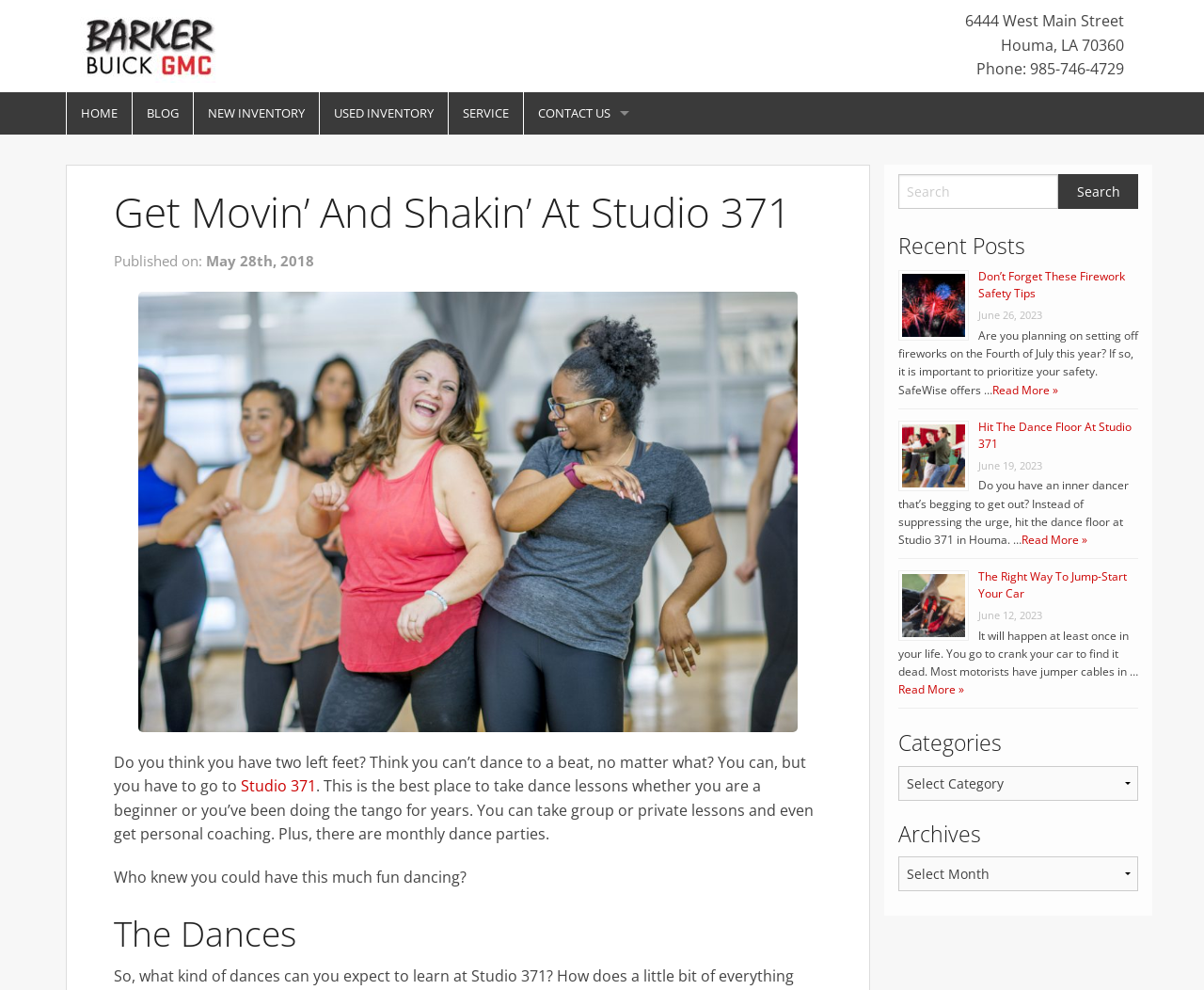What is the address of Studio 371?
Answer the question using a single word or phrase, according to the image.

6444 West Main Street, Houma, LA 70360